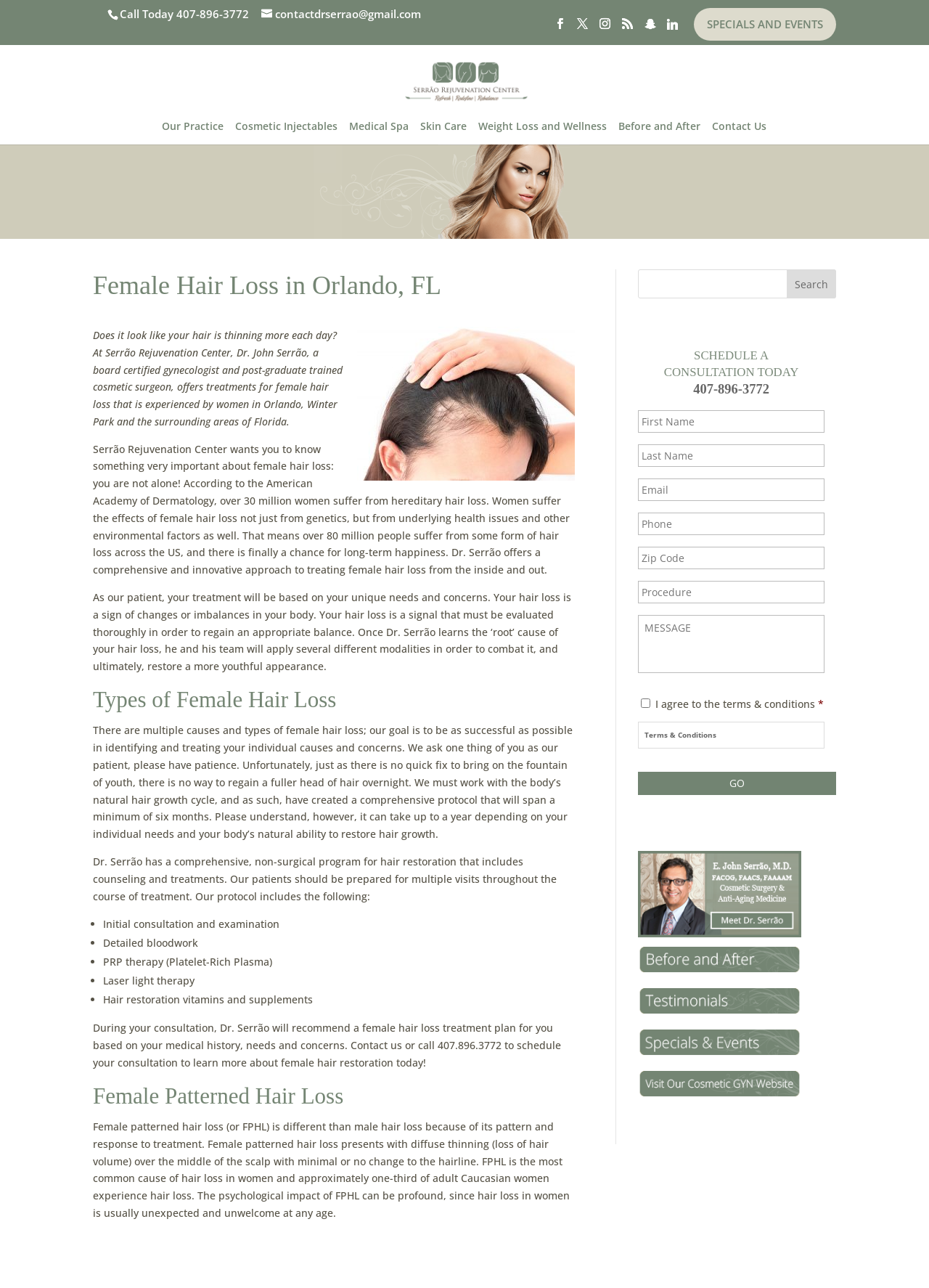Based on the image, provide a detailed response to the question:
What is included in the comprehensive protocol for hair restoration?

The webpage mentions that the comprehensive protocol for hair restoration includes multiple visits throughout the course of treatment, and the treatments include initial consultation and examination, detailed bloodwork, PRP therapy, laser light therapy, and hair restoration vitamins and supplements.